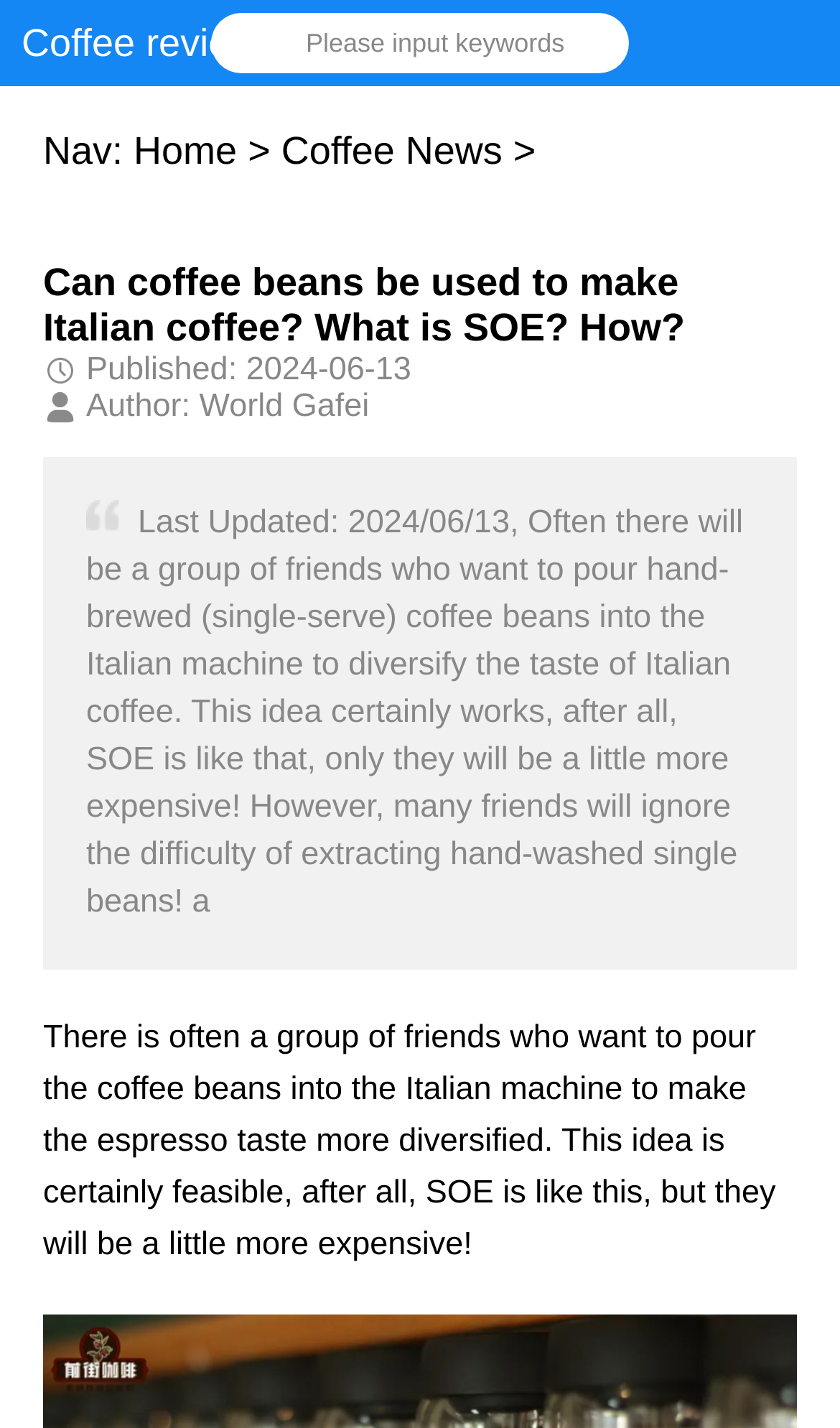Who is the author of the article?
By examining the image, provide a one-word or phrase answer.

World Gafei